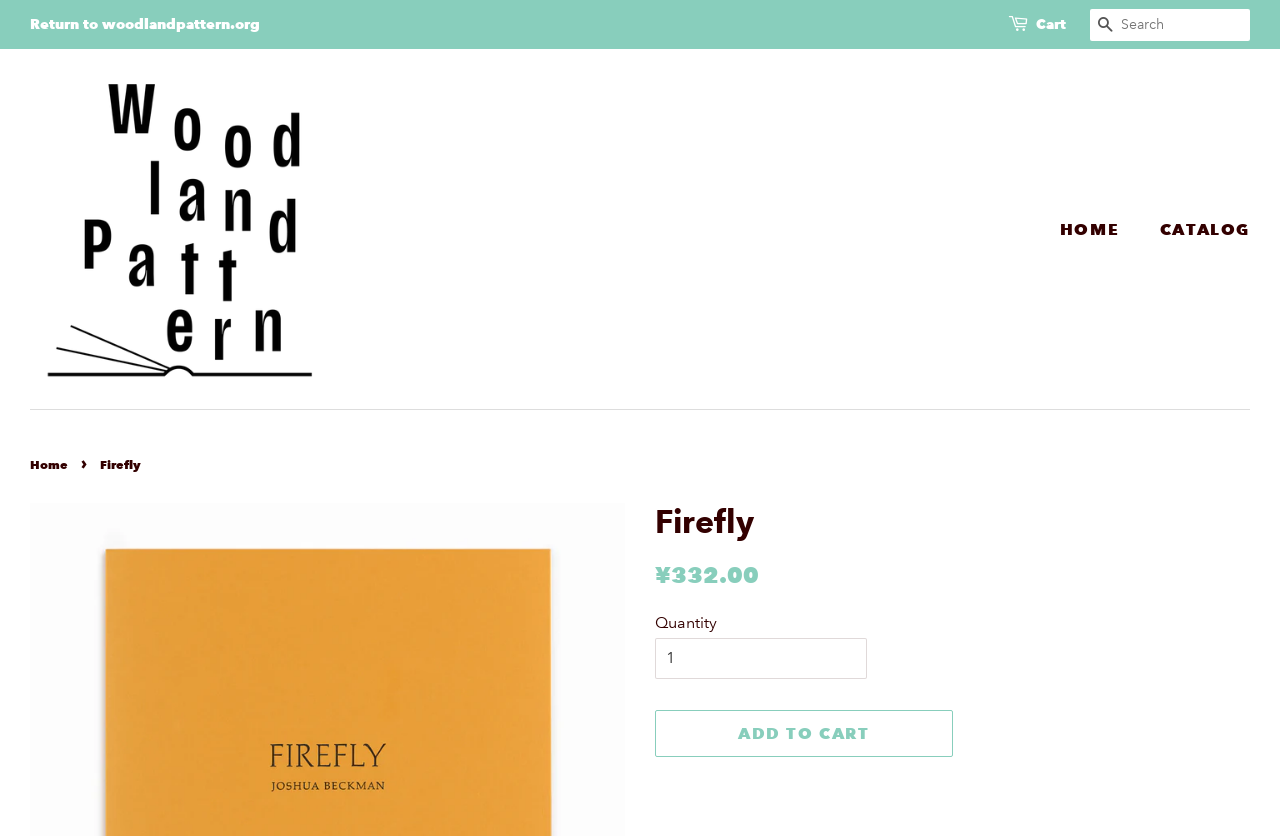What is the name of the book?
Using the information from the image, provide a comprehensive answer to the question.

I determined the answer by looking at the breadcrumbs navigation section, where 'Firefly' is listed as a link, and also as a static text element. This suggests that 'Firefly' is the title of the book being displayed on this webpage.